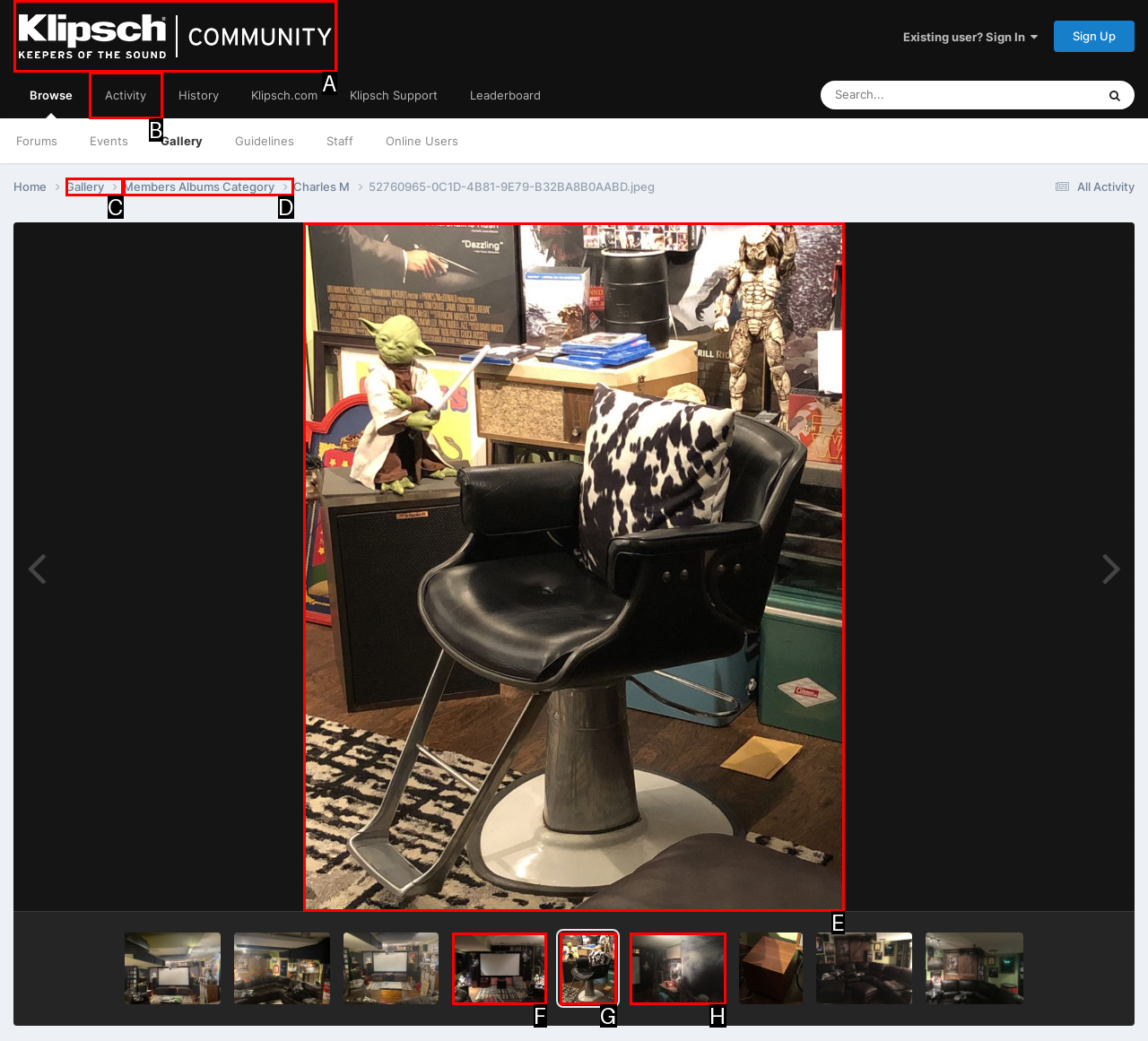Please provide the letter of the UI element that best fits the following description: title="View the image 52760965-0C1D-4B81-9E79-B32BA8B0AABD.jpeg"
Respond with the letter from the given choices only.

G